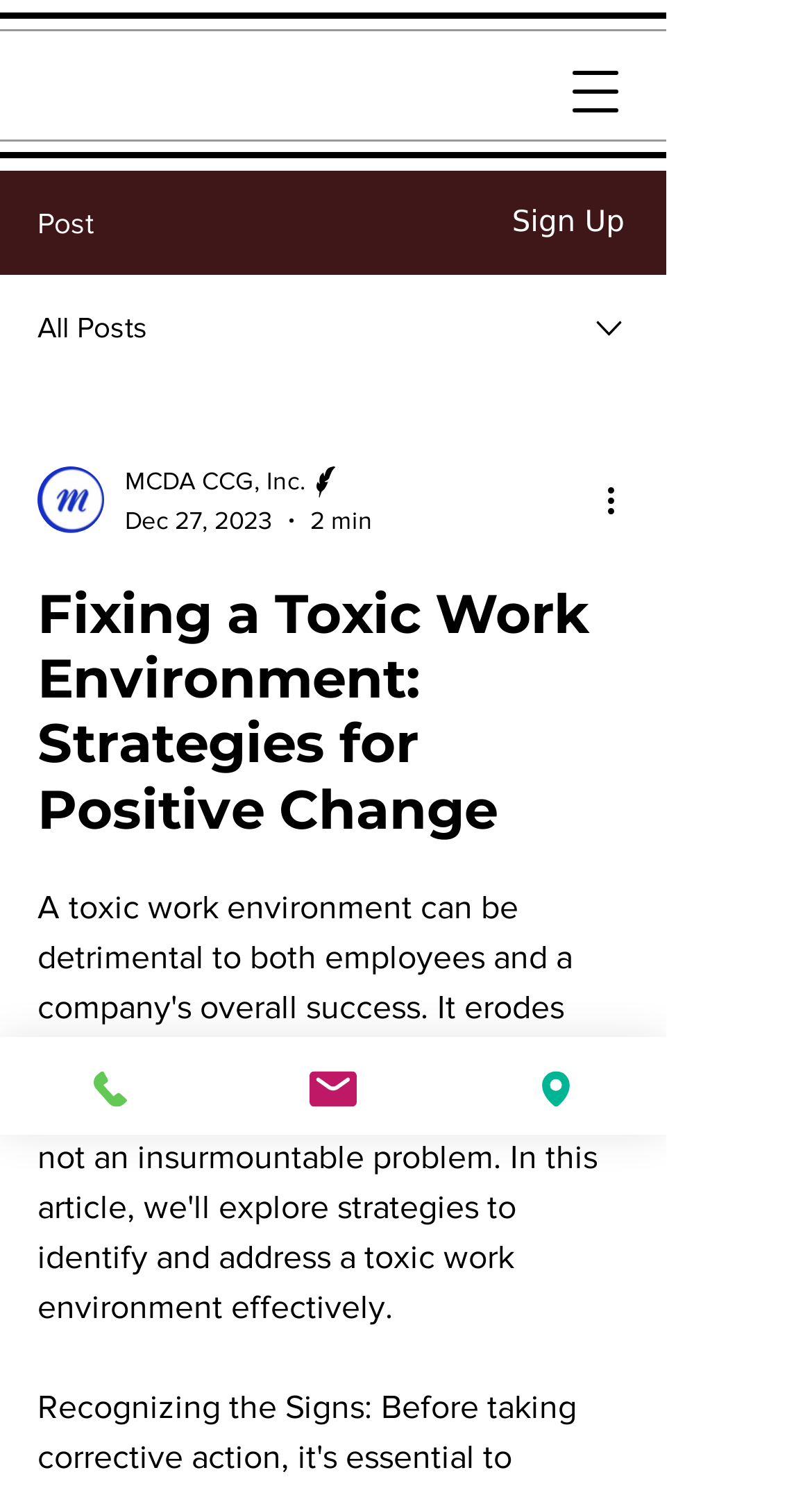Provide a comprehensive caption for the webpage.

The webpage is about fixing a toxic work environment, with a focus on strategies for positive change. At the top left, there is a navigation menu button labeled "Open navigation menu". Next to it, there are three static text elements: "Post", "Sign Up", and "All Posts". On the top right, there is an image and a combobox with a writer's picture, the company name "MCDA CCG, Inc.", and the writer's name. Below the combobox, there is a generic element with the date "Dec 27, 2023" and a reading time of "2 min". 

A "More actions" button is located on the top right, with an image inside. The main heading "Fixing a Toxic Work Environment: Strategies for Positive Change" is centered at the top of the page. 

At the bottom of the page, there are three links: "Phone", "Email", and "Address", each accompanied by an image. These links are evenly spaced across the bottom of the page.